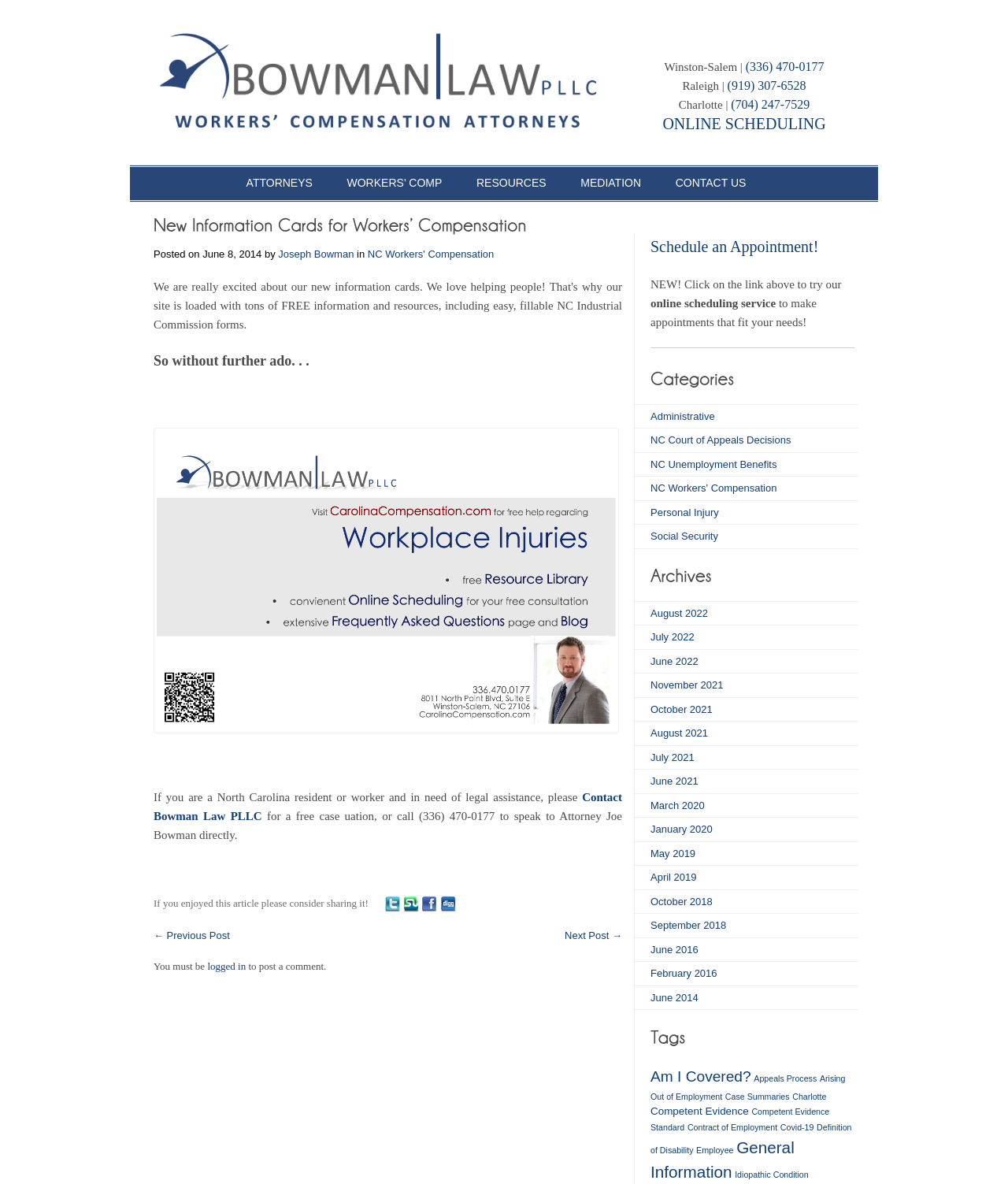Determine the bounding box coordinates of the clickable region to execute the instruction: "Contact Bowman Law PLLC". The coordinates should be four float numbers between 0 and 1, denoted as [left, top, right, bottom].

[0.152, 0.668, 0.617, 0.695]